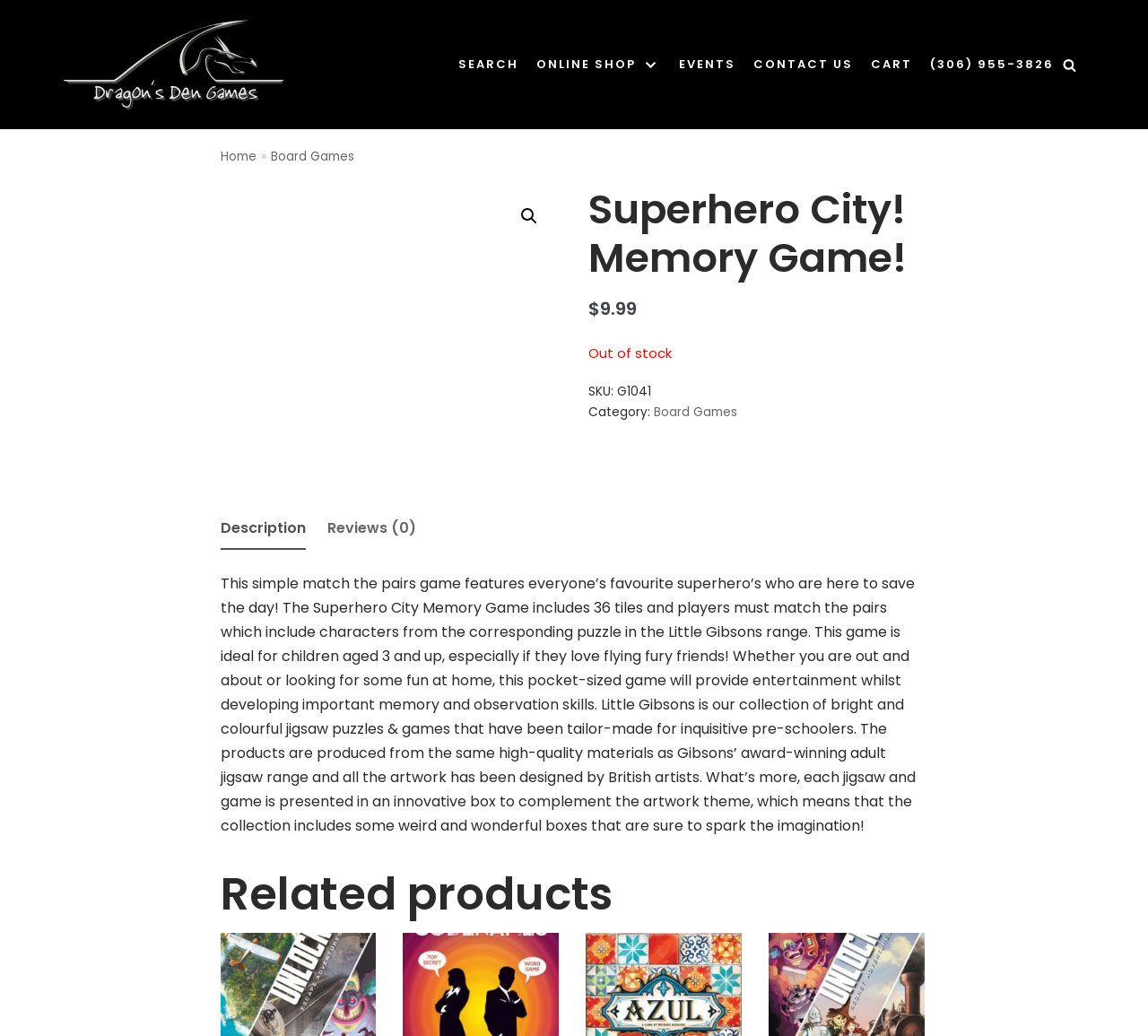Given the webpage screenshot, identify the bounding box of the UI element that matches this description: "Board Games".

[0.236, 0.143, 0.308, 0.16]